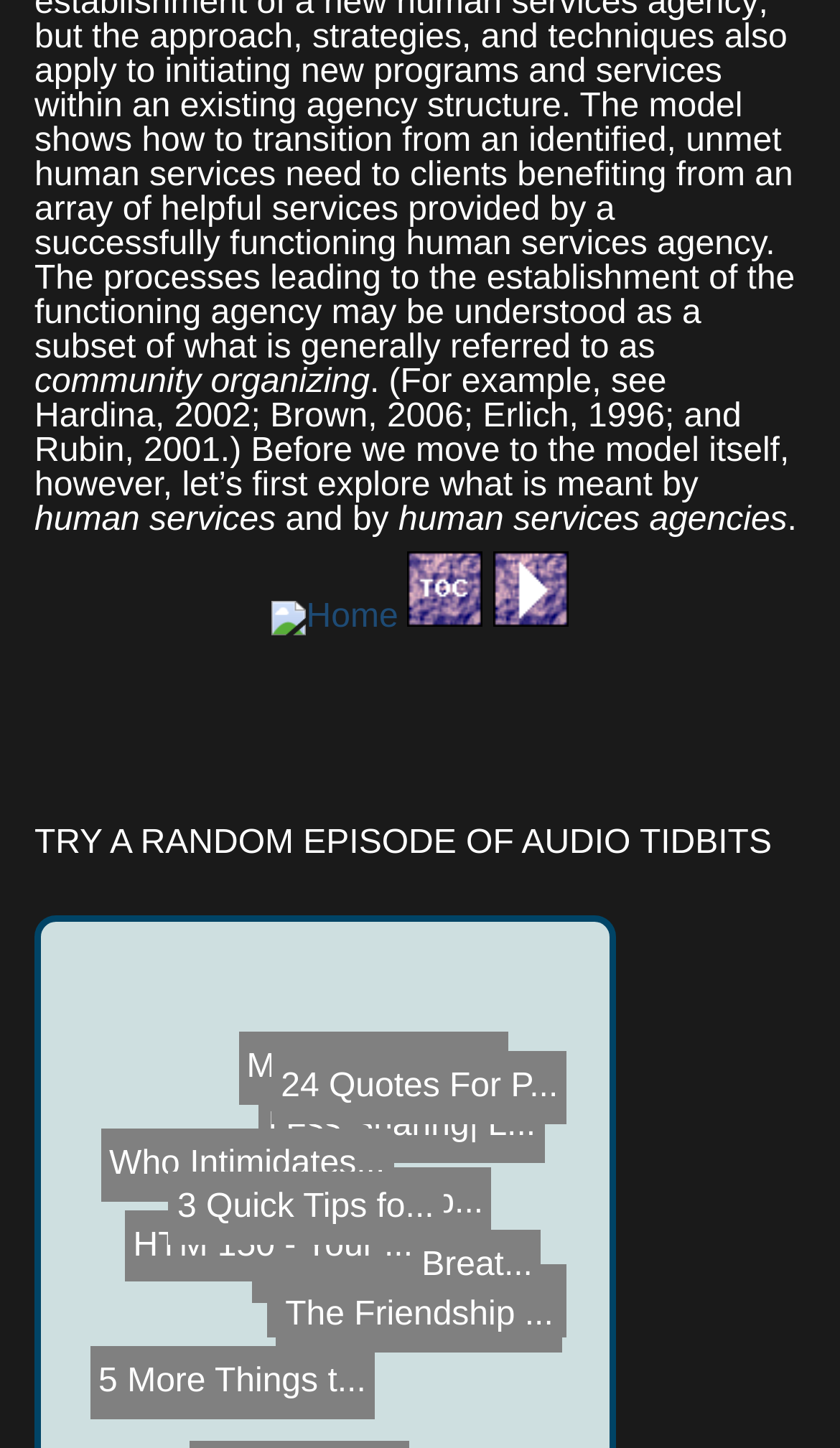Identify the bounding box coordinates of the area that should be clicked in order to complete the given instruction: "visit TRY A RANDOM EPISODE OF AUDIO TIDBITS". The bounding box coordinates should be four float numbers between 0 and 1, i.e., [left, top, right, bottom].

[0.041, 0.564, 0.959, 0.602]